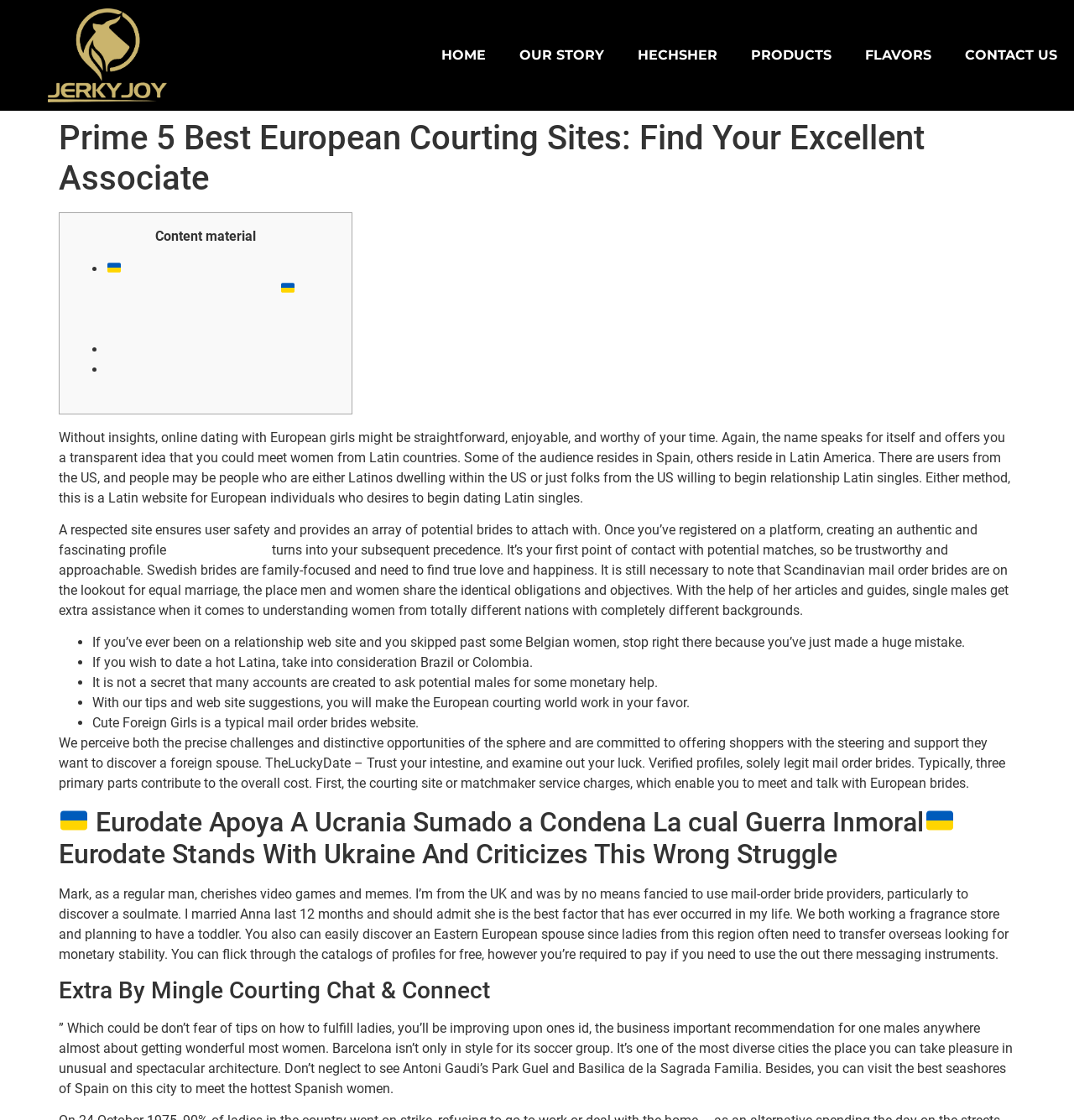Identify the bounding box coordinates of the section that should be clicked to achieve the task described: "Click on the 'HOME' link".

[0.395, 0.023, 0.468, 0.076]